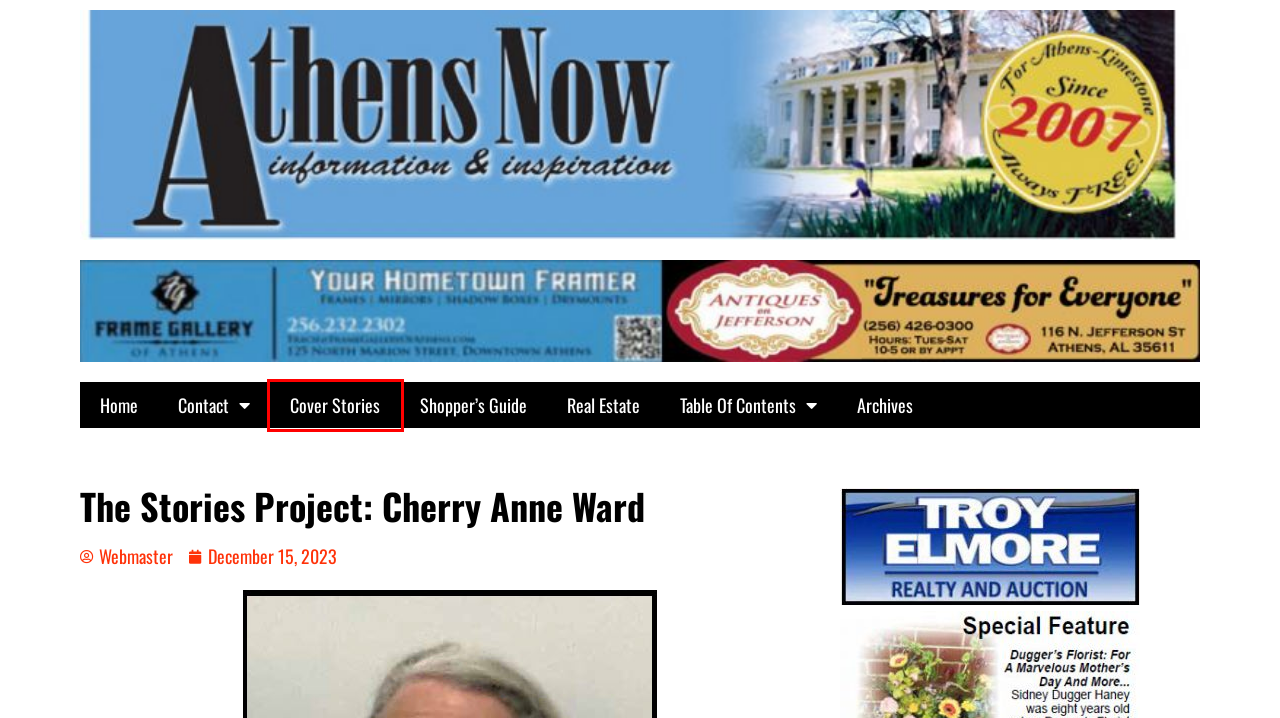You are given a screenshot of a webpage with a red rectangle bounding box around an element. Choose the best webpage description that matches the page after clicking the element in the bounding box. Here are the candidates:
A. Athens Now Archives
B. December 15, 2023 – Athens Now Alabama
C. Athens Now Alabama
D. Cover Stories – Athens Now Alabama
E. Webmaster – Athens Now Alabama
F. Athens Now Shoppers Guide – Athens Now Alabama
G. Troy Elmore Real Estate – Athens Now Alabama
H. Contact – Athens Now Alabama

D